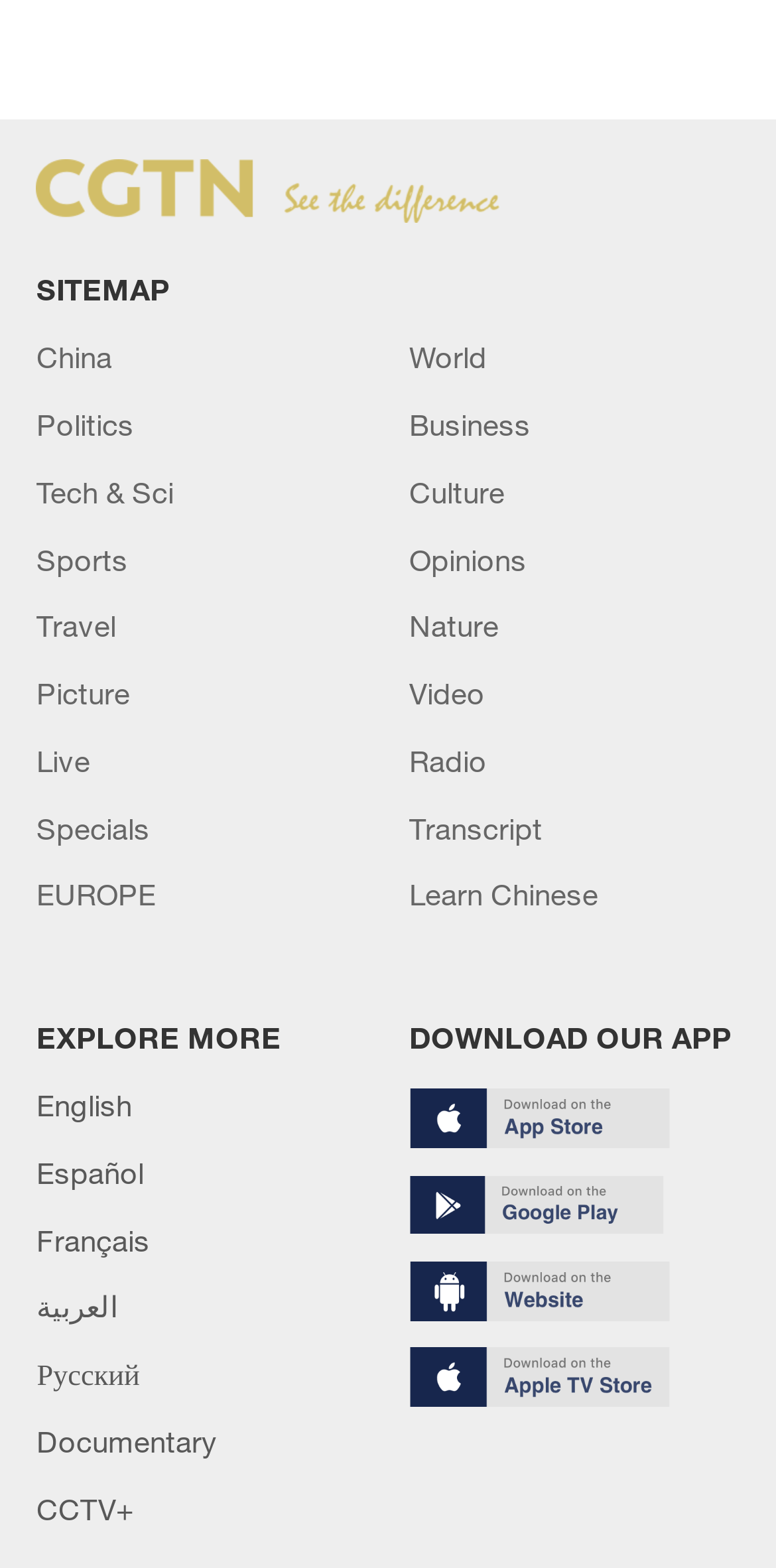Find the bounding box of the element with the following description: "Documentary". The coordinates must be four float numbers between 0 and 1, formatted as [left, top, right, bottom].

[0.047, 0.907, 0.281, 0.93]